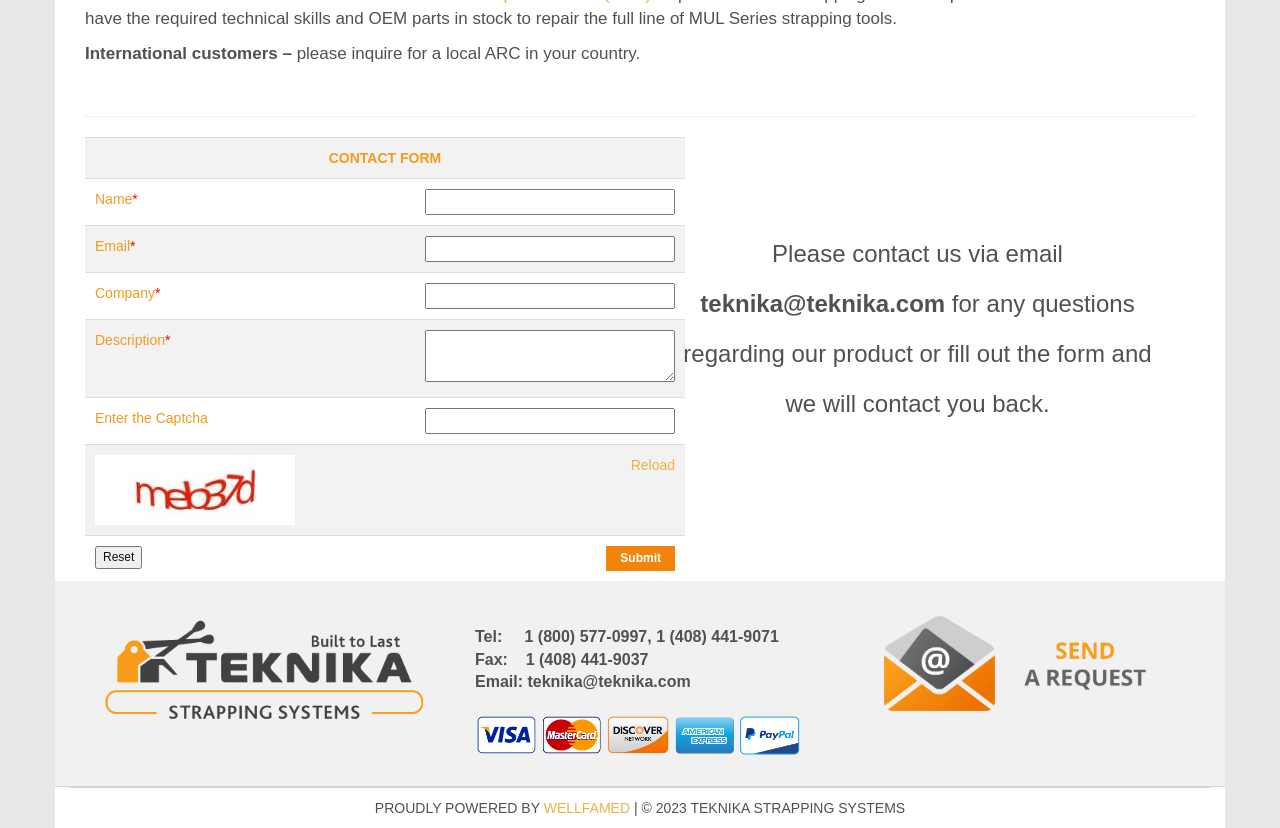Using the webpage screenshot and the element description name="Company", determine the bounding box coordinates. Specify the coordinates in the format (top-left x, top-left y, bottom-right x, bottom-right y) with values ranging from 0 to 1.

[0.332, 0.342, 0.527, 0.373]